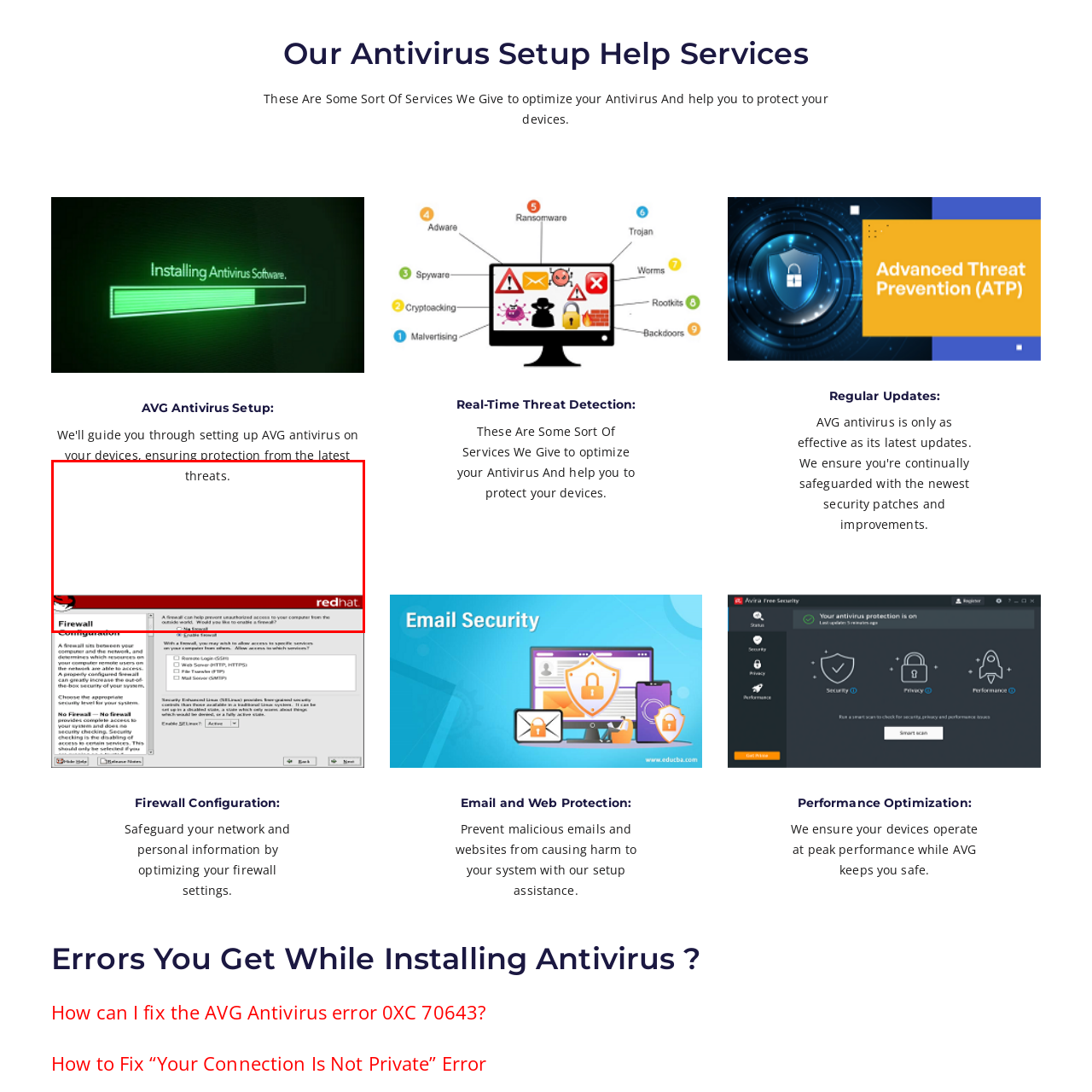Analyze the picture enclosed by the red bounding box and provide a single-word or phrase answer to this question:
What logo is associated with robust security solutions?

Redhat logo